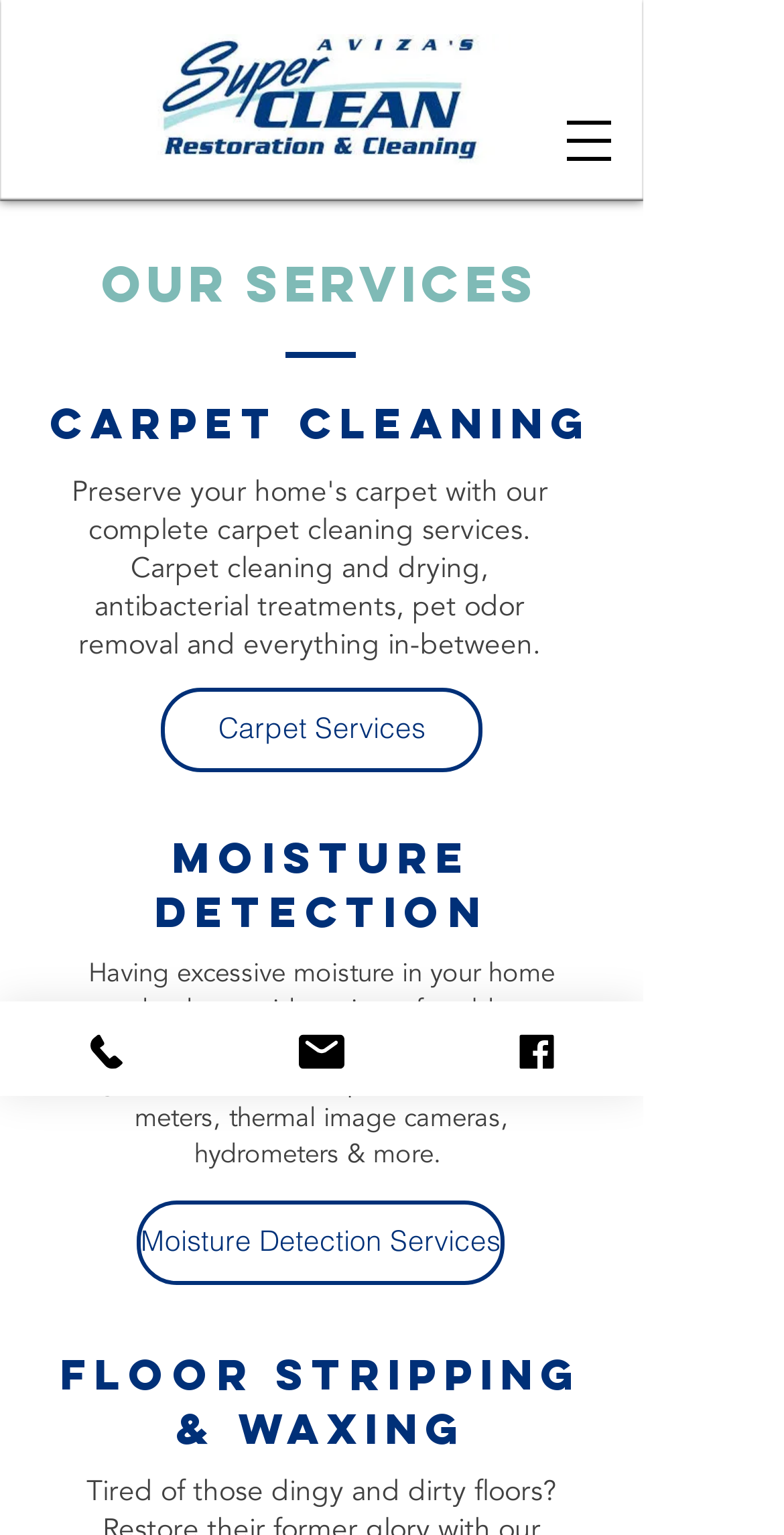Refer to the screenshot and answer the following question in detail:
What is included in carpet cleaning services?

The webpage mentions that carpet cleaning services include antibacterial treatments, pet odor removal, and everything in-between. This is stated in the static text element 'Carpet cleaning and drying, antibacterial treatments, pet odor removal and everything in-between.'.